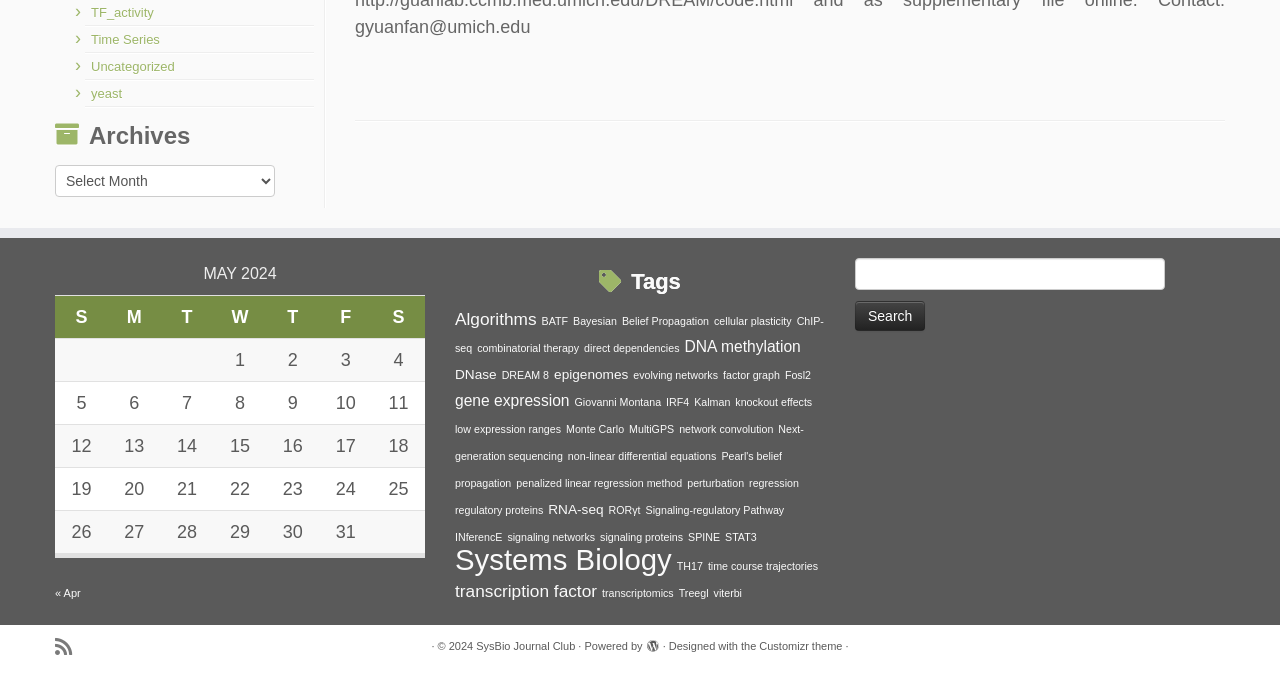Determine the bounding box coordinates of the clickable element to complete this instruction: "View the 'MAY 2024' table". Provide the coordinates in the format of four float numbers between 0 and 1, [left, top, right, bottom].

[0.043, 0.381, 0.332, 0.824]